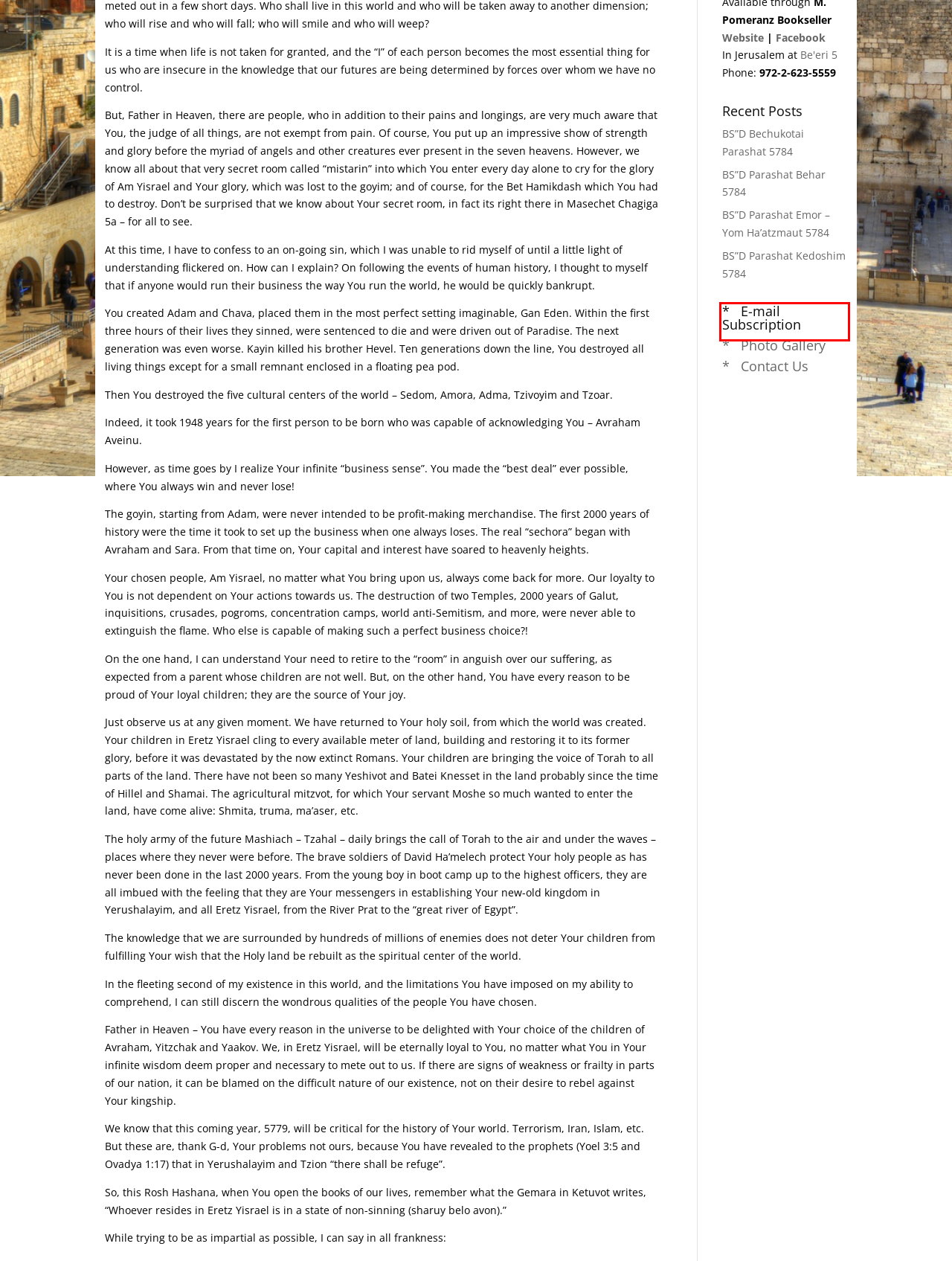You see a screenshot of a webpage with a red bounding box surrounding an element. Pick the webpage description that most accurately represents the new webpage after interacting with the element in the red bounding box. The options are:
A. Contact Us | Rabbi Nachman Kahana
B. Reflections from Yerushalayim | Rabbi Nachman Kahana
C. Videos | Rabbi Nachman Kahana
D. BS”D Parashat Behar 5784 | Rabbi Nachman Kahana
E. About | Rabbi Nachman Kahana
F. BS”D Parashat Kedoshim 5784 | Rabbi Nachman Kahana
G. BS”D Parashat Emor – Yom Ha’atzmaut 5784 | Rabbi Nachman Kahana
H. E-mail Newsletter Registration | Rabbi Nachman Kahana

H